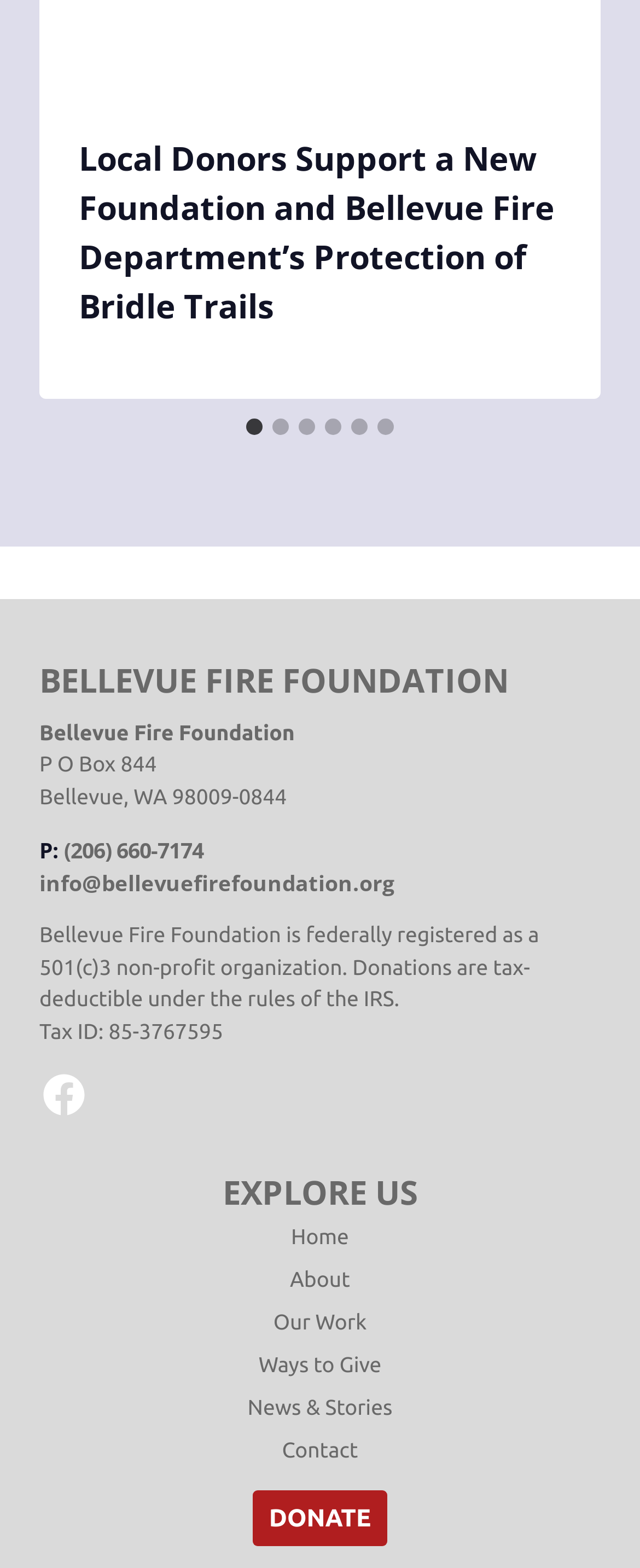Please locate the bounding box coordinates of the element that should be clicked to achieve the given instruction: "Select slide 2".

[0.426, 0.267, 0.451, 0.278]